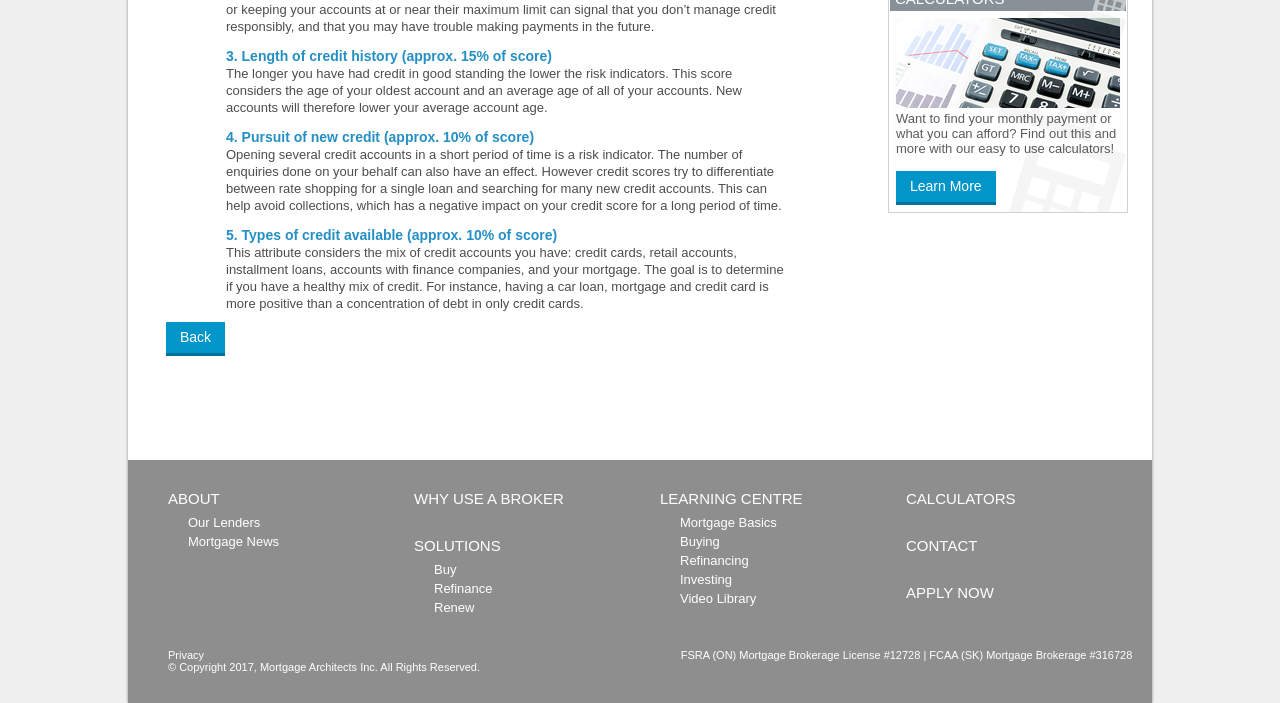Could you specify the bounding box coordinates for the clickable section to complete the following instruction: "Click on 'Back'"?

[0.13, 0.458, 0.176, 0.506]